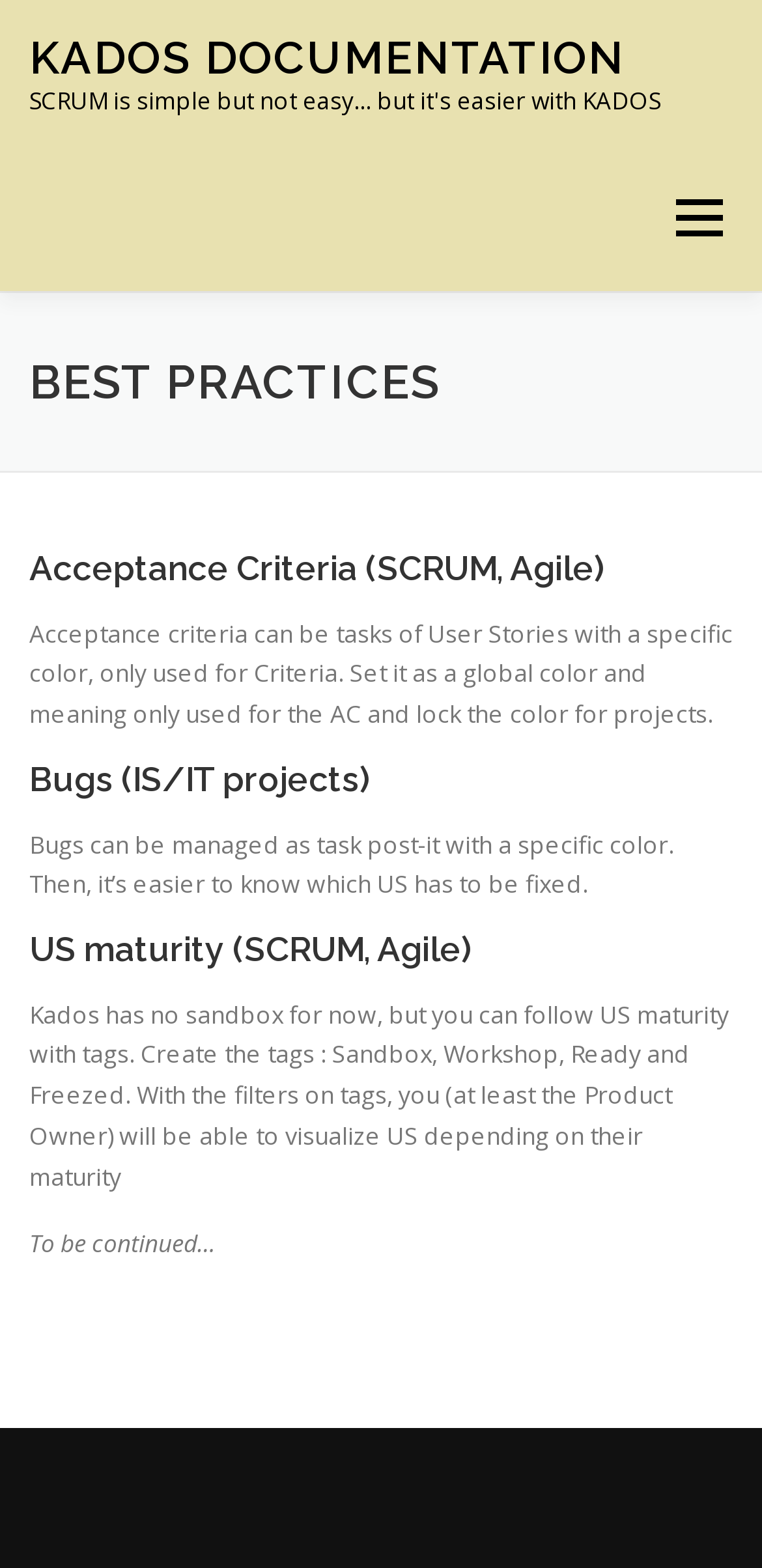How can US maturity be tracked? Examine the screenshot and reply using just one word or a brief phrase.

With tags